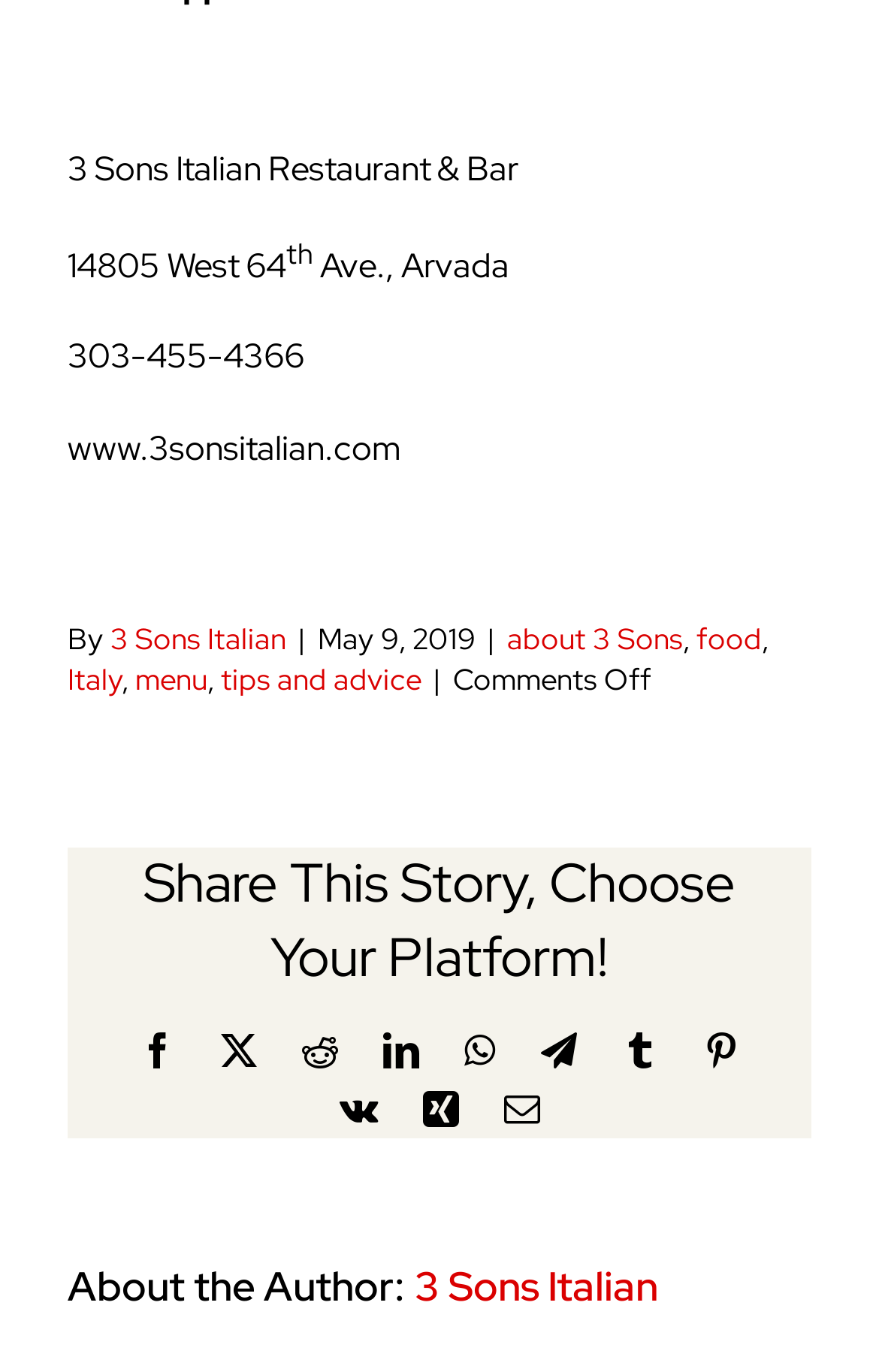Identify the bounding box for the element characterized by the following description: "3 Sons Italian".

[0.126, 0.452, 0.326, 0.48]